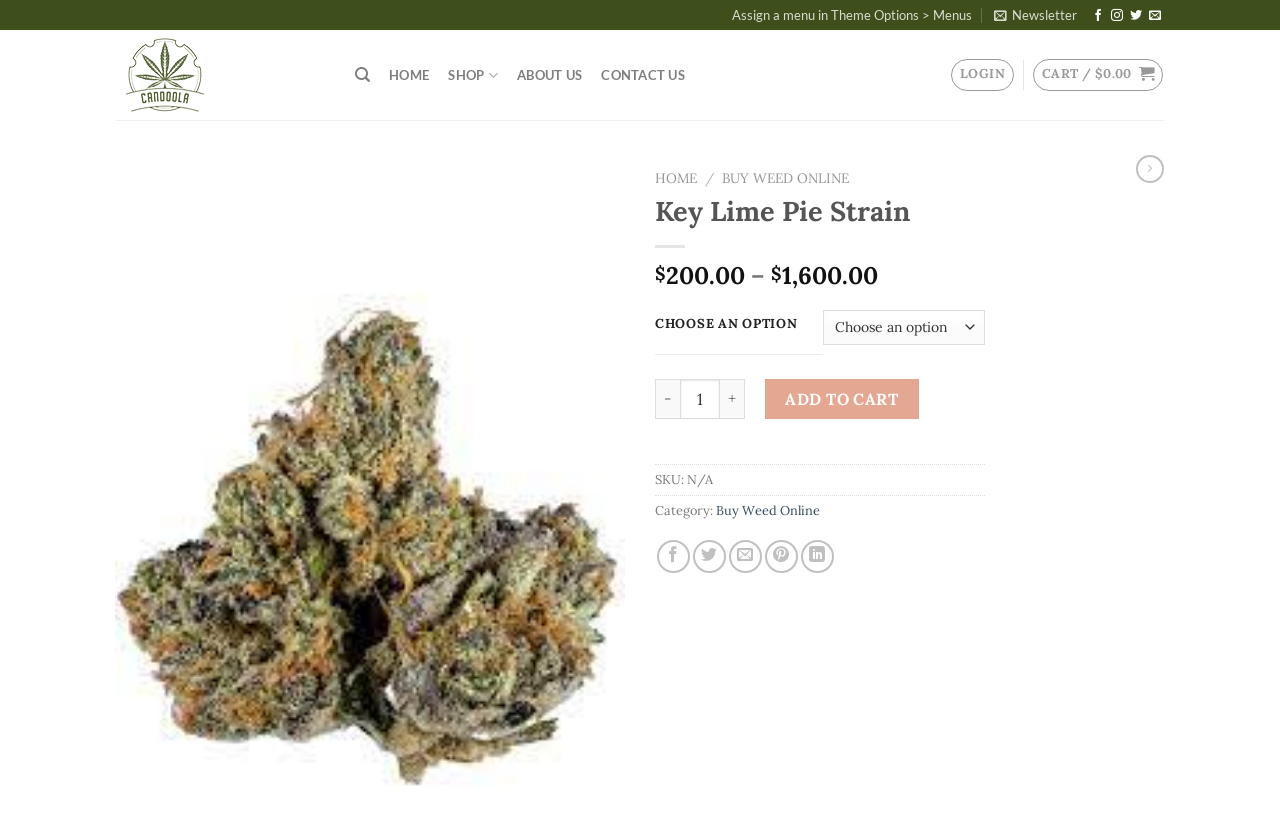Find the bounding box coordinates for the UI element whose description is: "Contact Us". The coordinates should be four float numbers between 0 and 1, in the format [left, top, right, bottom].

[0.462, 0.072, 0.543, 0.11]